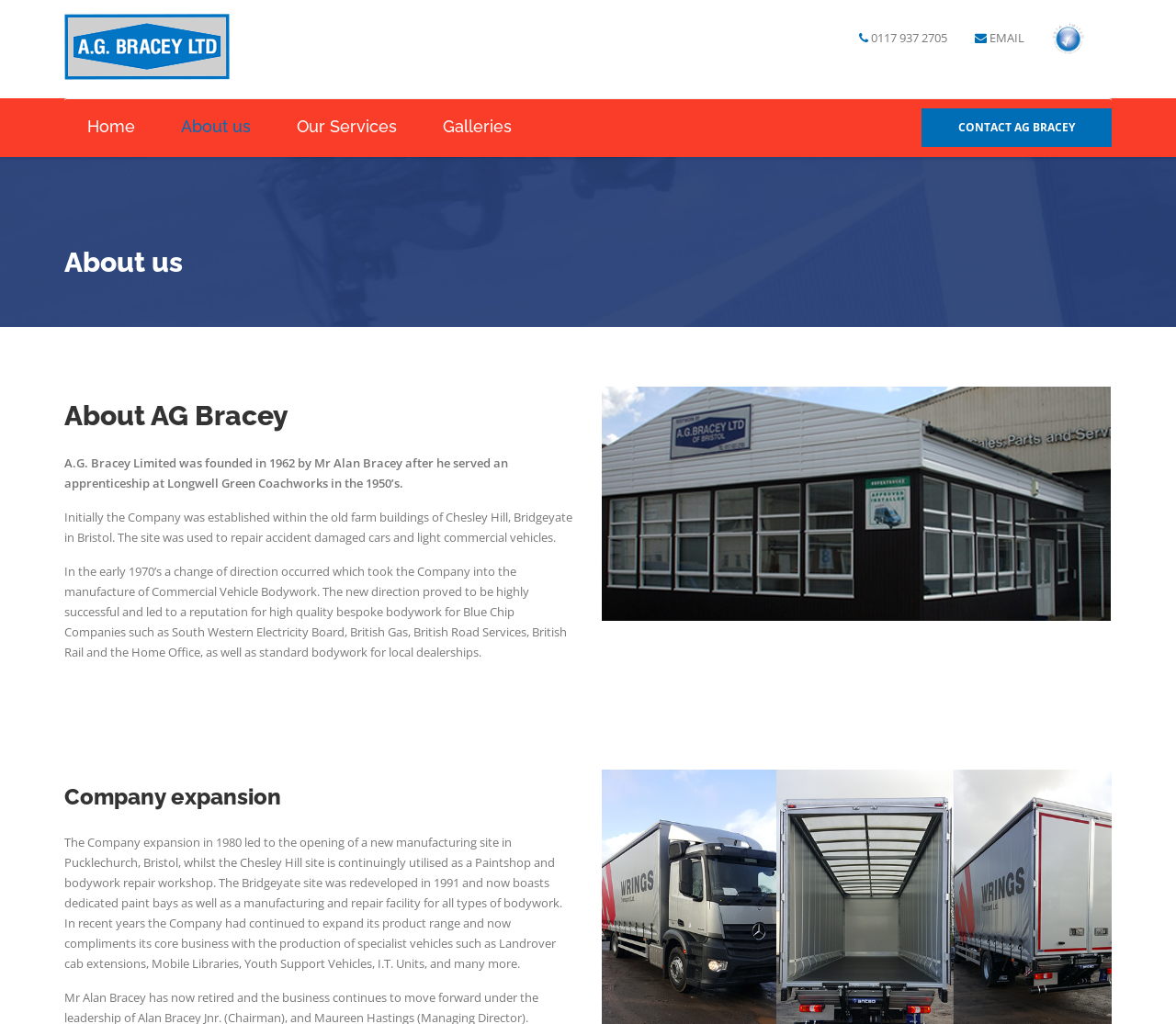Please specify the bounding box coordinates of the element that should be clicked to execute the given instruction: 'Send an email'. Ensure the coordinates are four float numbers between 0 and 1, expressed as [left, top, right, bottom].

[0.841, 0.029, 0.871, 0.045]